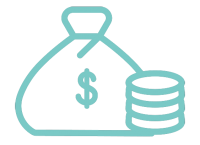What is the focus of Summer Street Advisors?
Please provide a comprehensive answer based on the information in the image.

According to the caption, Summer Street Advisors focuses on proactive asset management strategies aimed at maximizing investment returns, ensuring that businesses can effectively manage their financial resources for sustained growth in the real estate market.